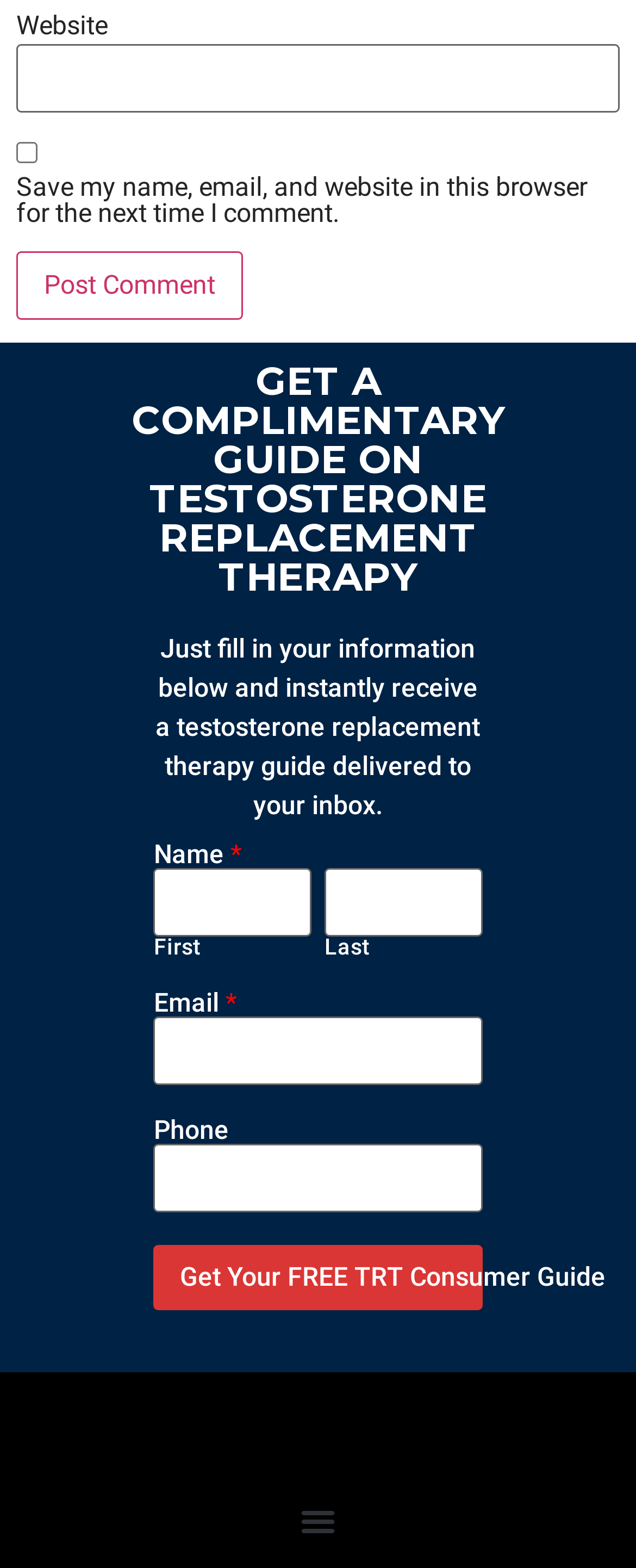Using the provided description: "parent_node: Email * name="wpforms[fields][1]"", find the bounding box coordinates of the corresponding UI element. The output should be four float numbers between 0 and 1, in the format [left, top, right, bottom].

[0.241, 0.649, 0.758, 0.692]